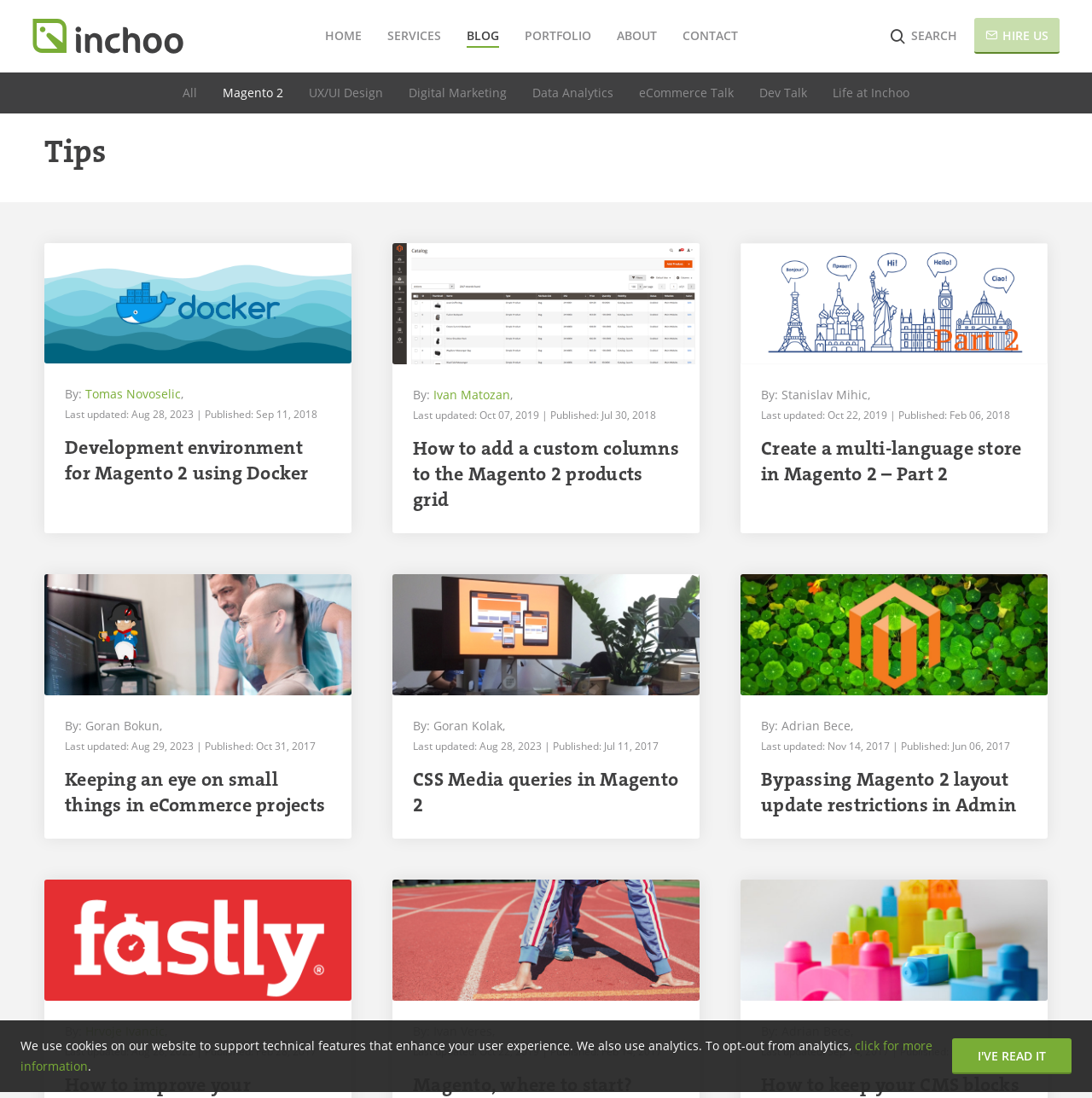Who is the author of the second article?
Using the picture, provide a one-word or short phrase answer.

Ivan Matozan